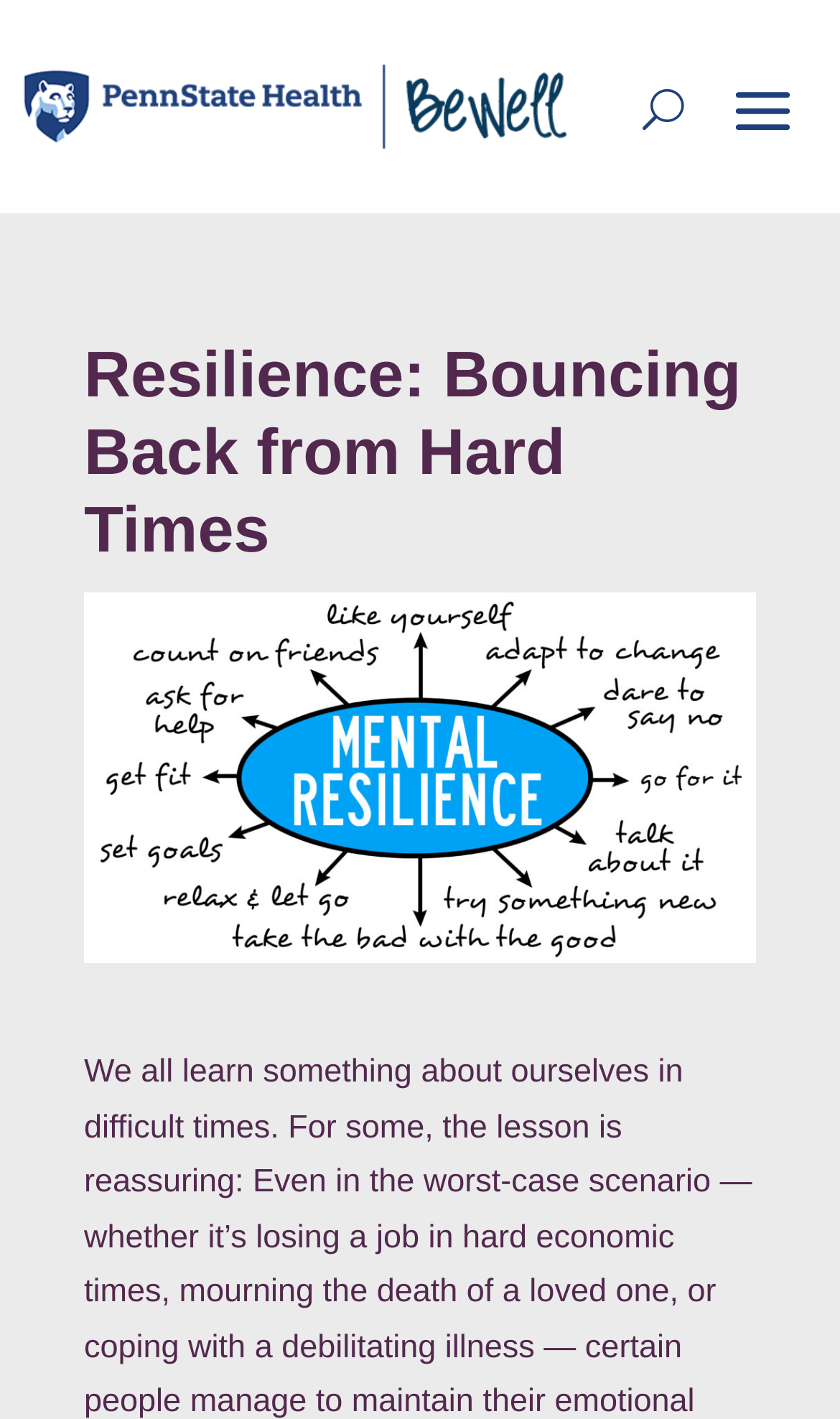What is the main heading displayed on the webpage? Please provide the text.

Resilience: Bouncing Back from Hard Times